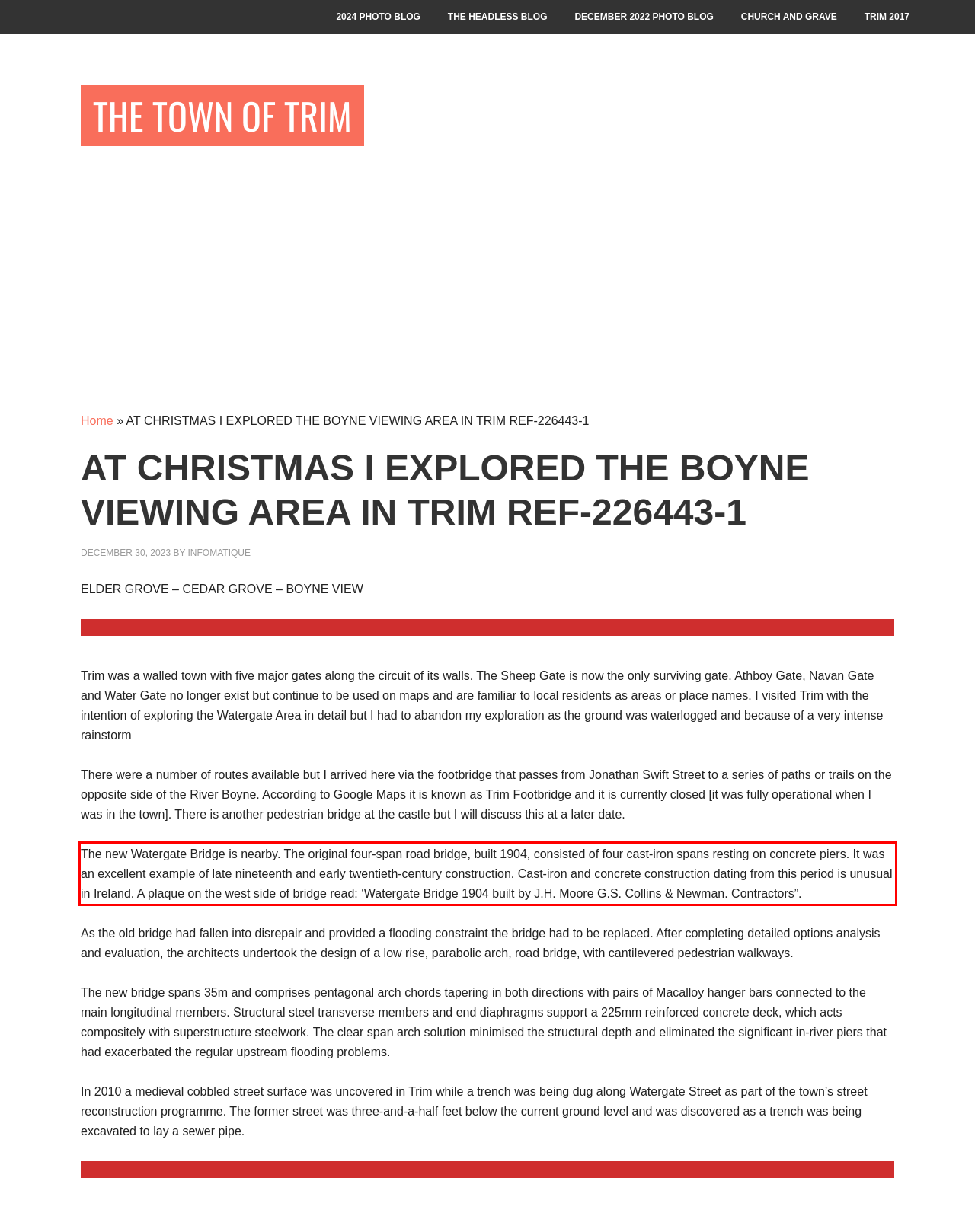The screenshot provided shows a webpage with a red bounding box. Apply OCR to the text within this red bounding box and provide the extracted content.

The new Watergate Bridge is nearby. The original four-span road bridge, built 1904, consisted of four cast-iron spans resting on concrete piers. It was an excellent example of late nineteenth and early twentieth-century construction. Cast-iron and concrete construction dating from this period is unusual in Ireland. A plaque on the west side of bridge read: ‘Watergate Bridge 1904 built by J.H. Moore G.S. Collins & Newman. Contractors”.